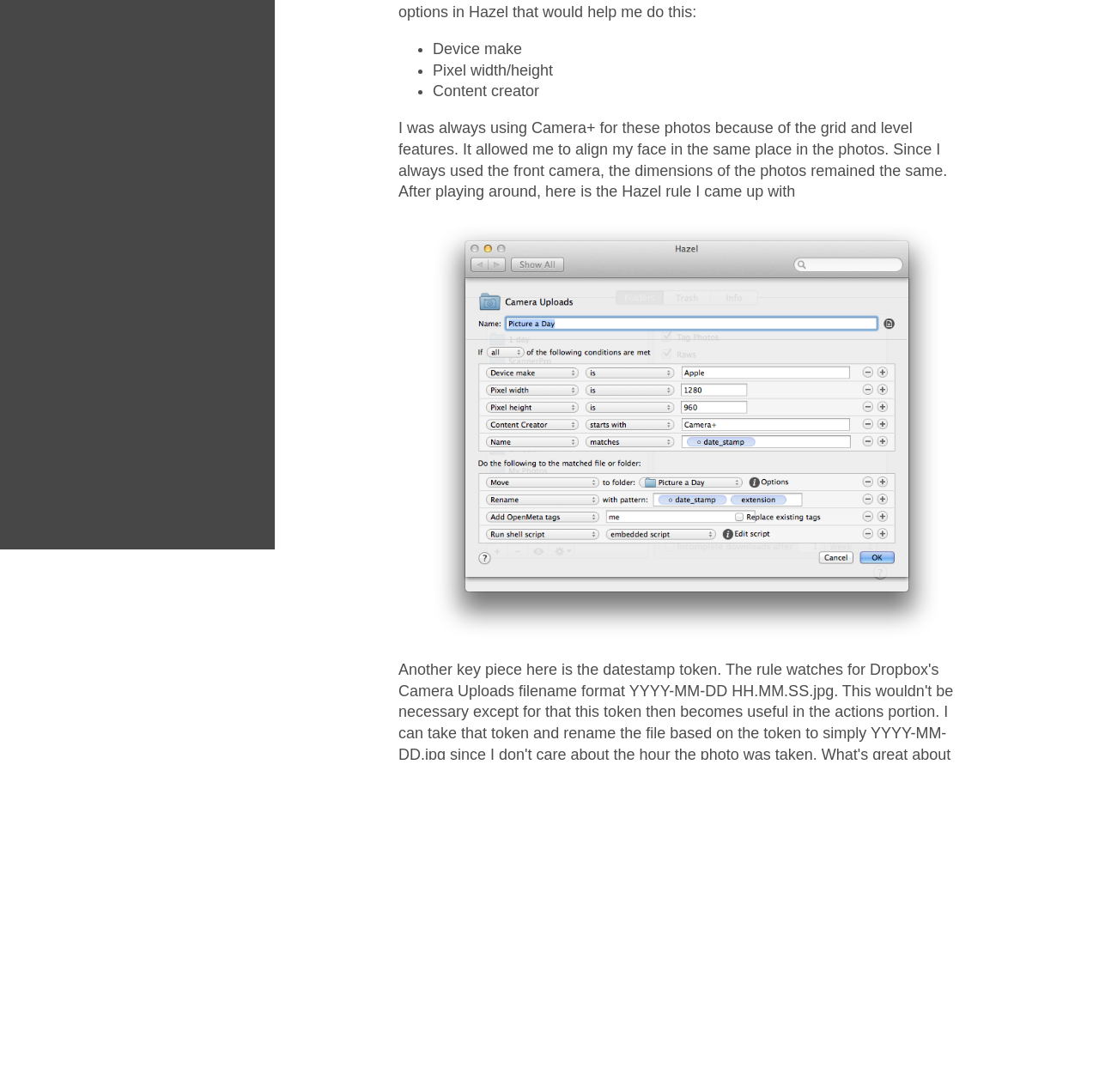Extract the bounding box for the UI element that matches this description: "← Back to Index".

[0.281, 0.905, 0.412, 0.937]